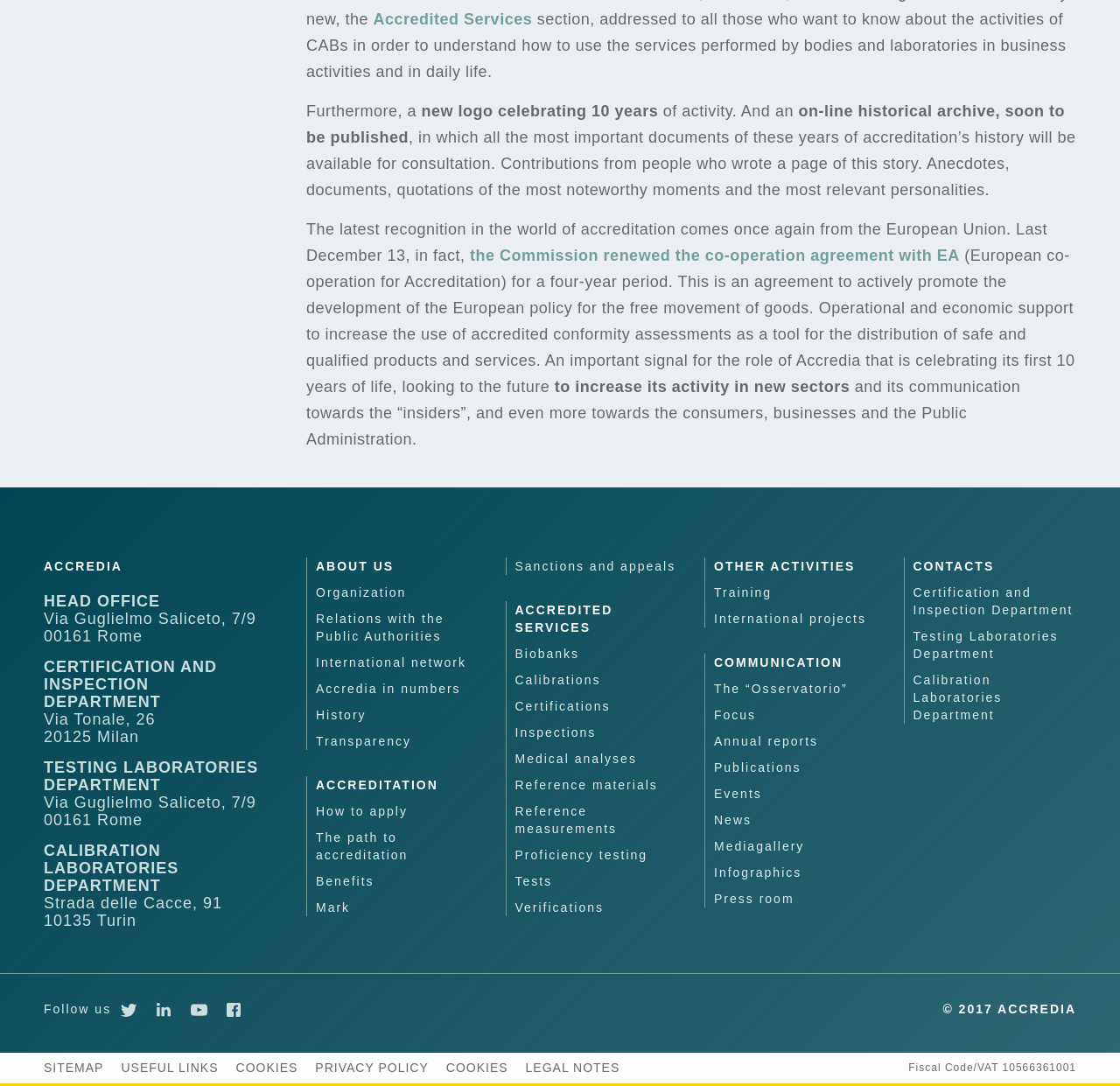Identify the bounding box coordinates for the element you need to click to achieve the following task: "Go to CONTACTS". The coordinates must be four float values ranging from 0 to 1, formatted as [left, top, right, bottom].

[0.815, 0.513, 0.961, 0.529]